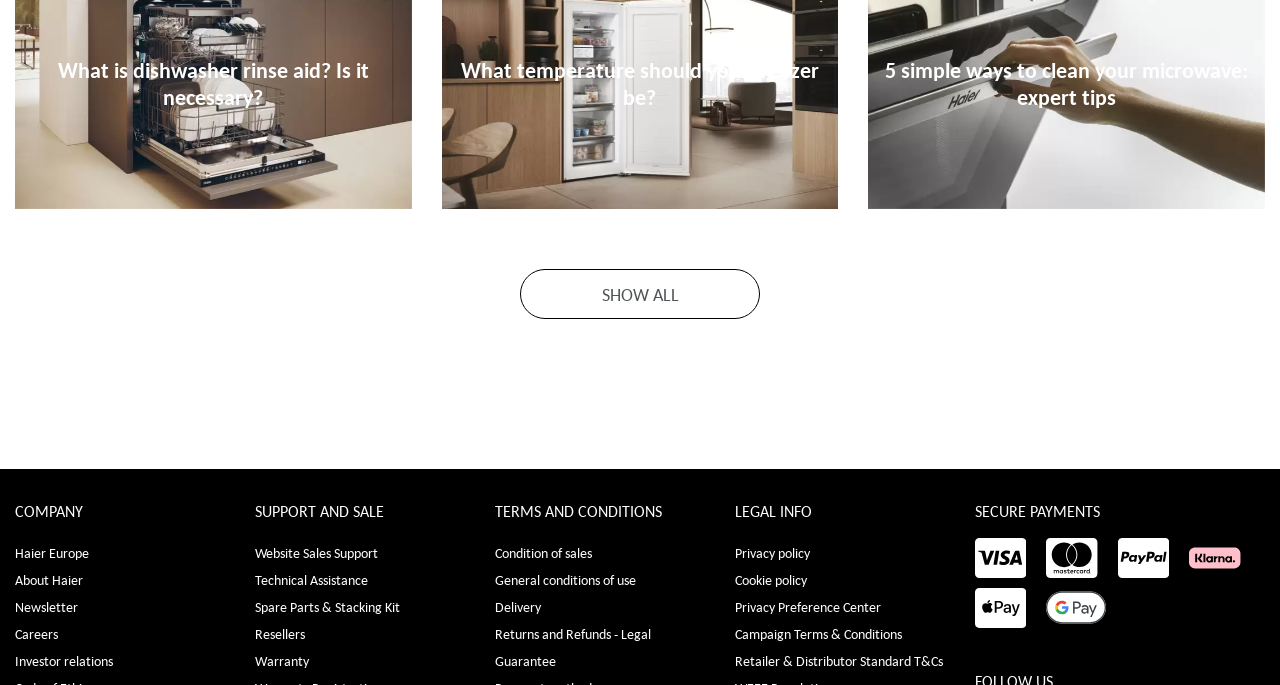What type of information is provided under 'SUPPORT AND SALE'?
Answer the question with a detailed explanation, including all necessary information.

Under the 'SUPPORT AND SALE' static text, there are links such as 'Website Sales Support', 'Technical Assistance', 'Spare Parts & Stacking Kit', 'Resellers', and 'Warranty'. These links suggest that this section provides information and resources related to sales support and technical assistance.